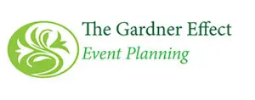Give a detailed account of what is happening in the image.

The image features the logo of "The Gardner Effect Event Planning," which is characterized by an elegant design that integrates floral elements along with the name of the business. The color scheme predominantly consists of green, symbolizing growth and new beginnings, which resonates with the wedding planning theme. This visual identity serves to establish a connection with couples looking for expert guidance in organizing their special day while emphasizing the importance of thoughtful planning and seamless execution in events.